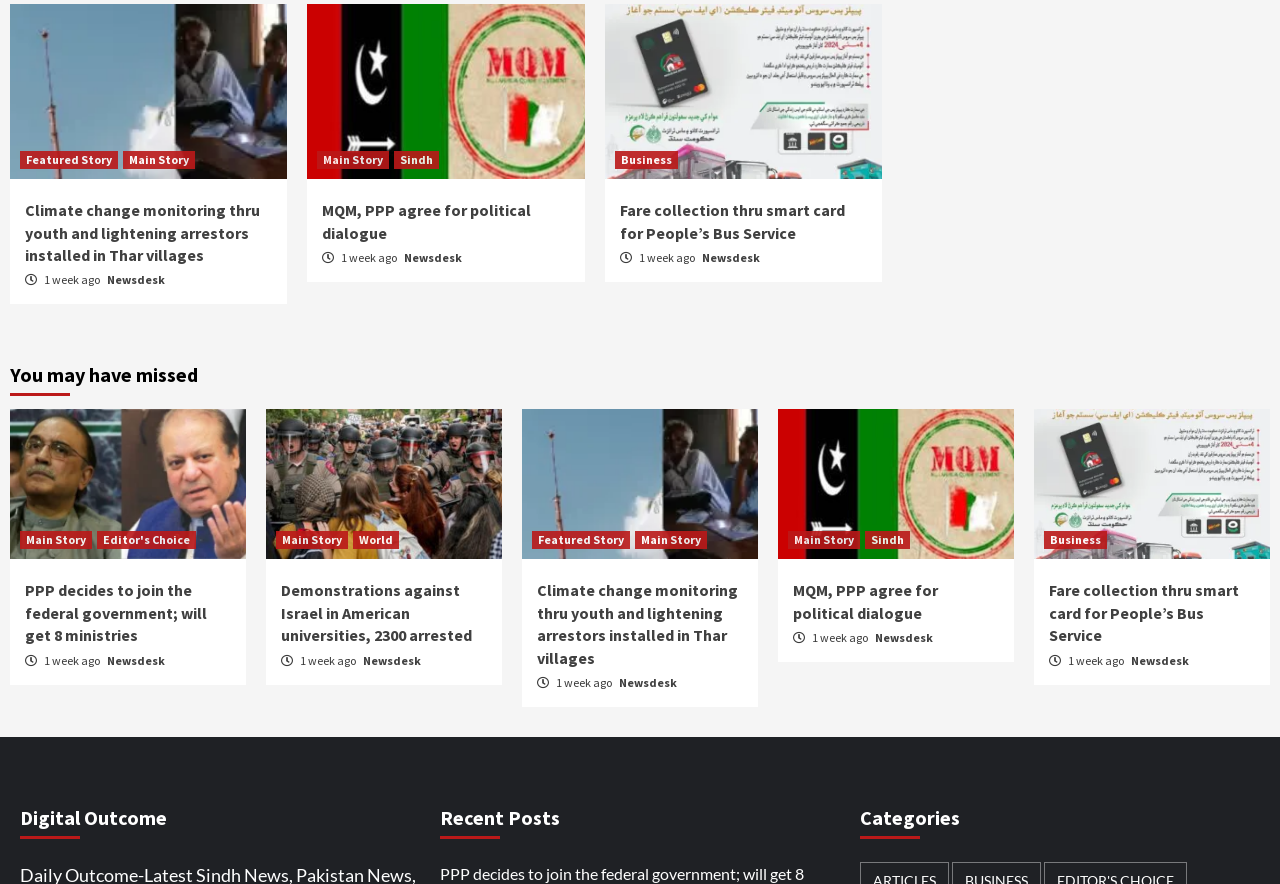For the following element description, predict the bounding box coordinates in the format (top-left x, top-left y, bottom-right x, bottom-right y). All values should be floating point numbers between 0 and 1. Description: alt="Peoples bus service"

[0.808, 0.463, 0.992, 0.633]